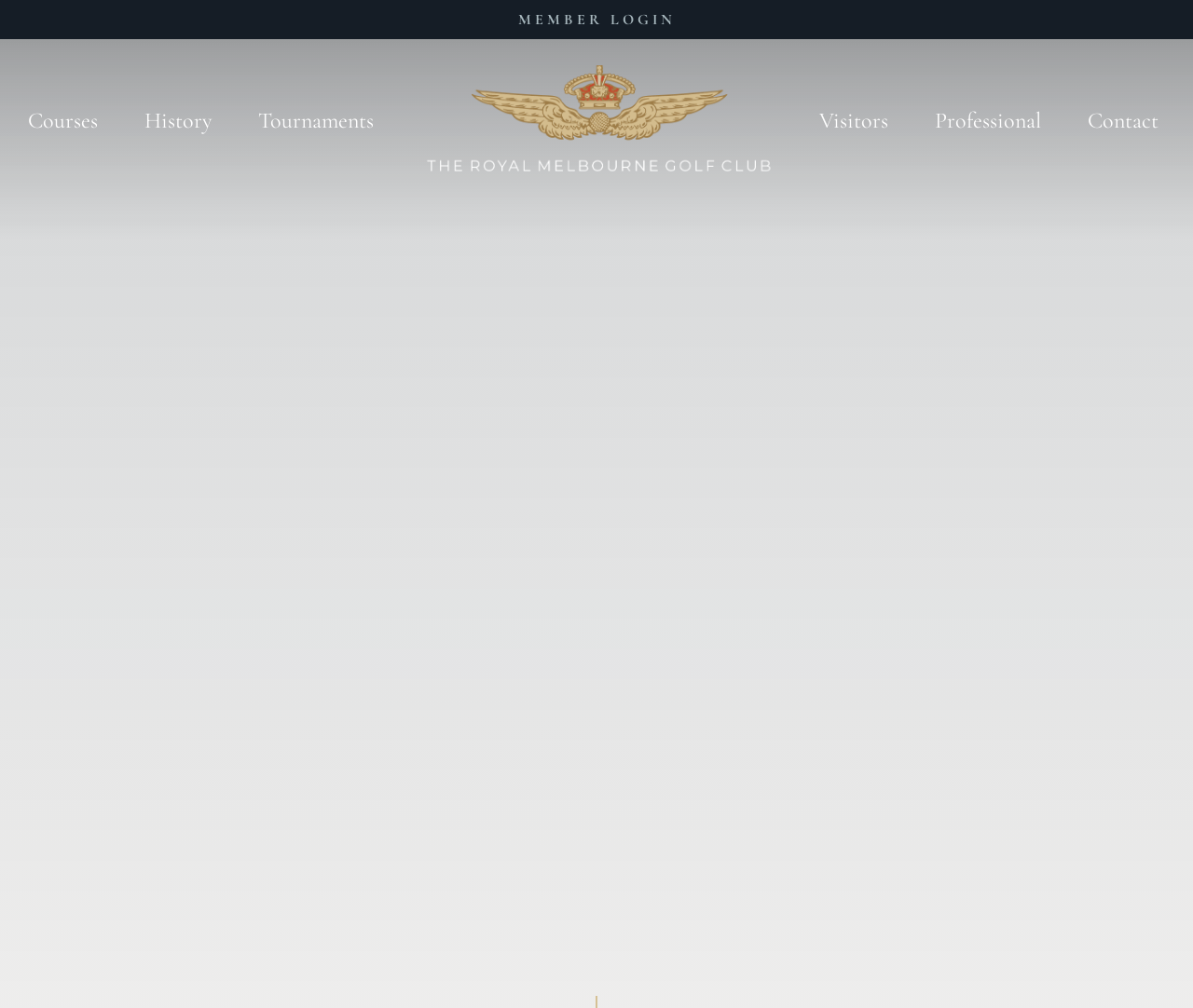Please identify the bounding box coordinates of the area I need to click to accomplish the following instruction: "learn about the golf club".

[0.358, 0.065, 0.642, 0.176]